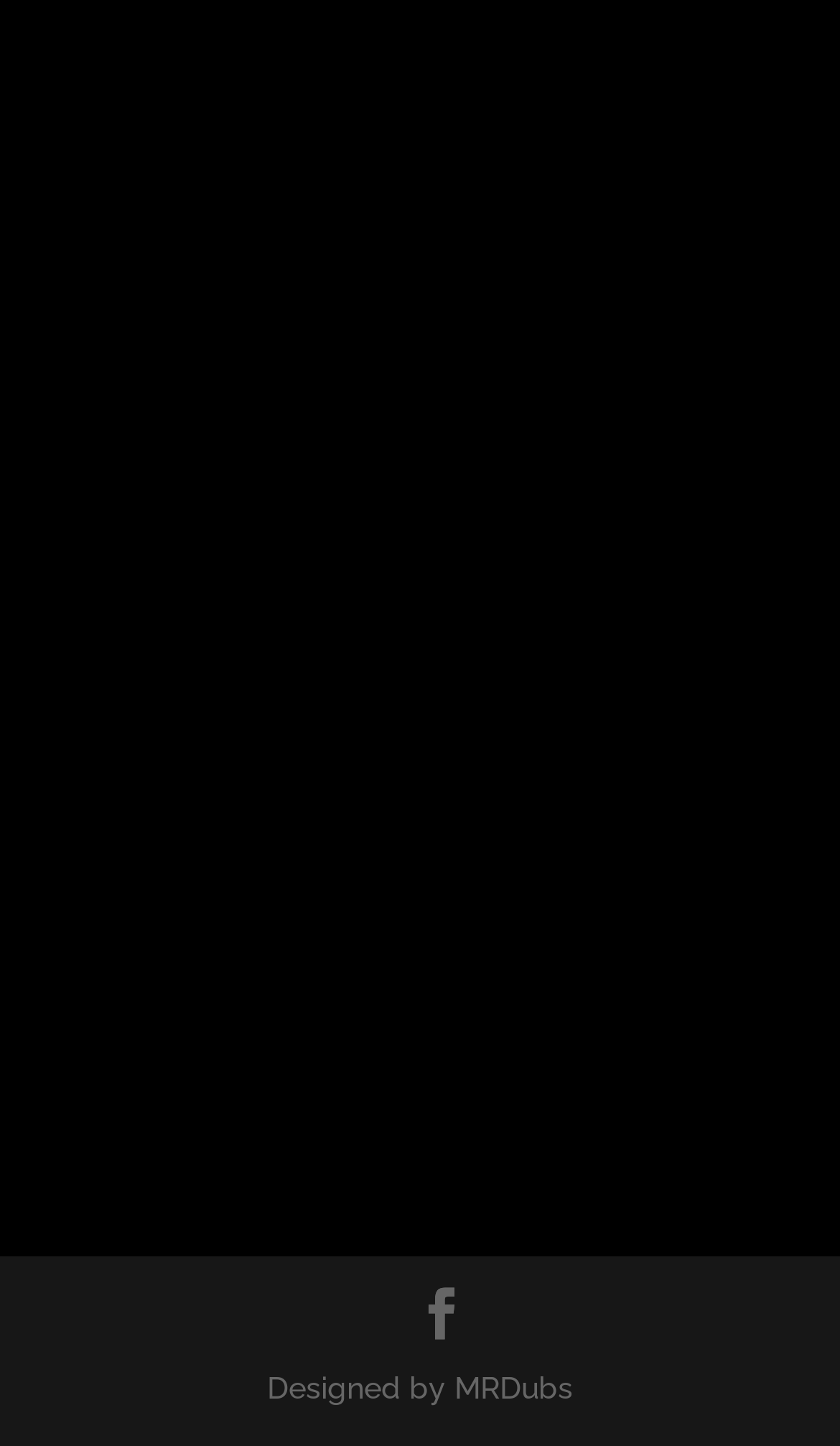Given the content of the image, can you provide a detailed answer to the question?
What are the office hours?

I found the office hours by looking at the 'Office Hours:' section, which is a StaticText element with the bounding box coordinates [0.304, 0.465, 0.519, 0.489]. The corresponding text is 'Monday – Friday: 8:30am – 5pm', which is a StaticText element with the bounding box coordinates [0.318, 0.465, 0.696, 0.531].